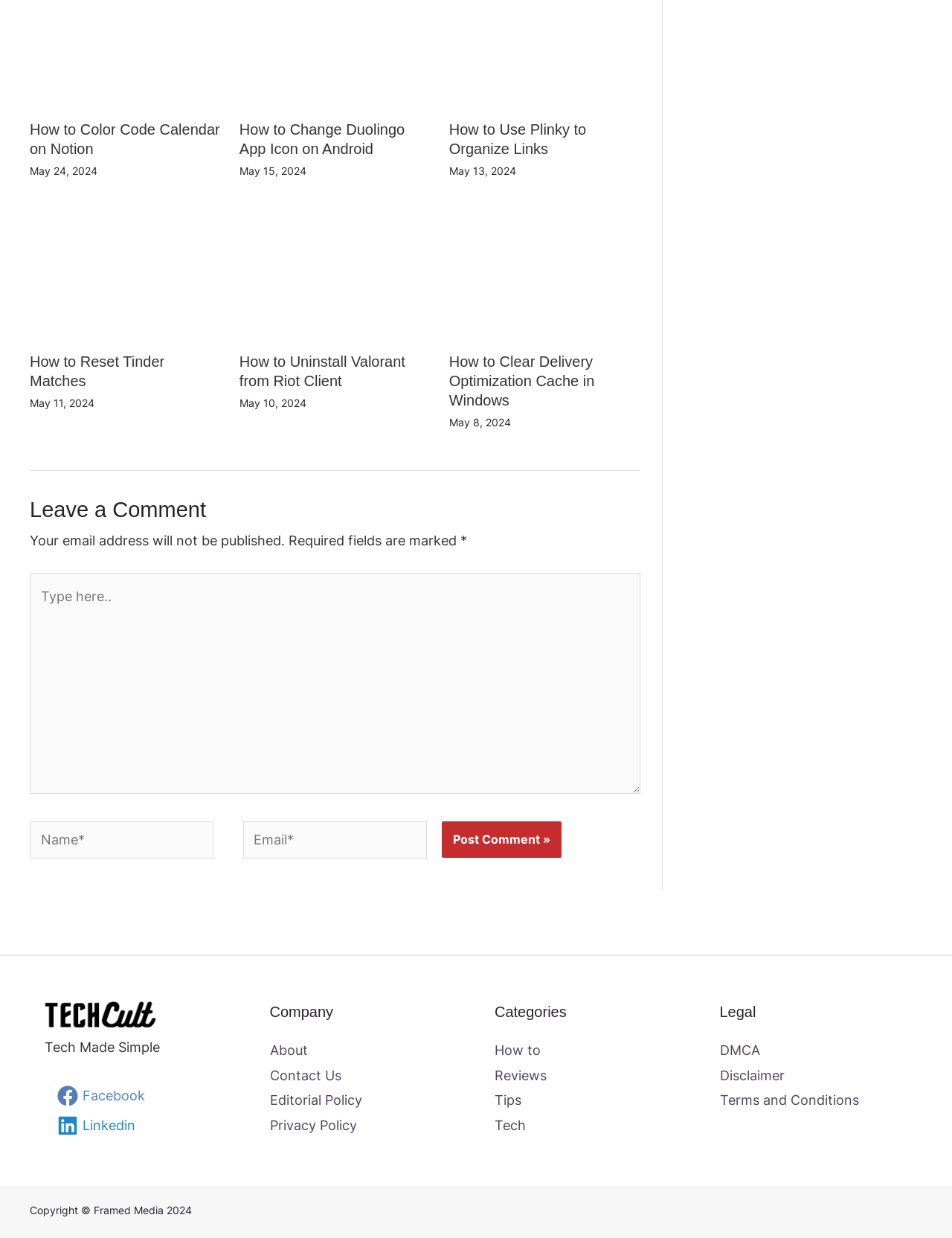Indicate the bounding box coordinates of the element that needs to be clicked to satisfy the following instruction: "Visit Facebook". The coordinates should be four float numbers between 0 and 1, i.e., [left, top, right, bottom].

[0.055, 0.877, 0.158, 0.893]